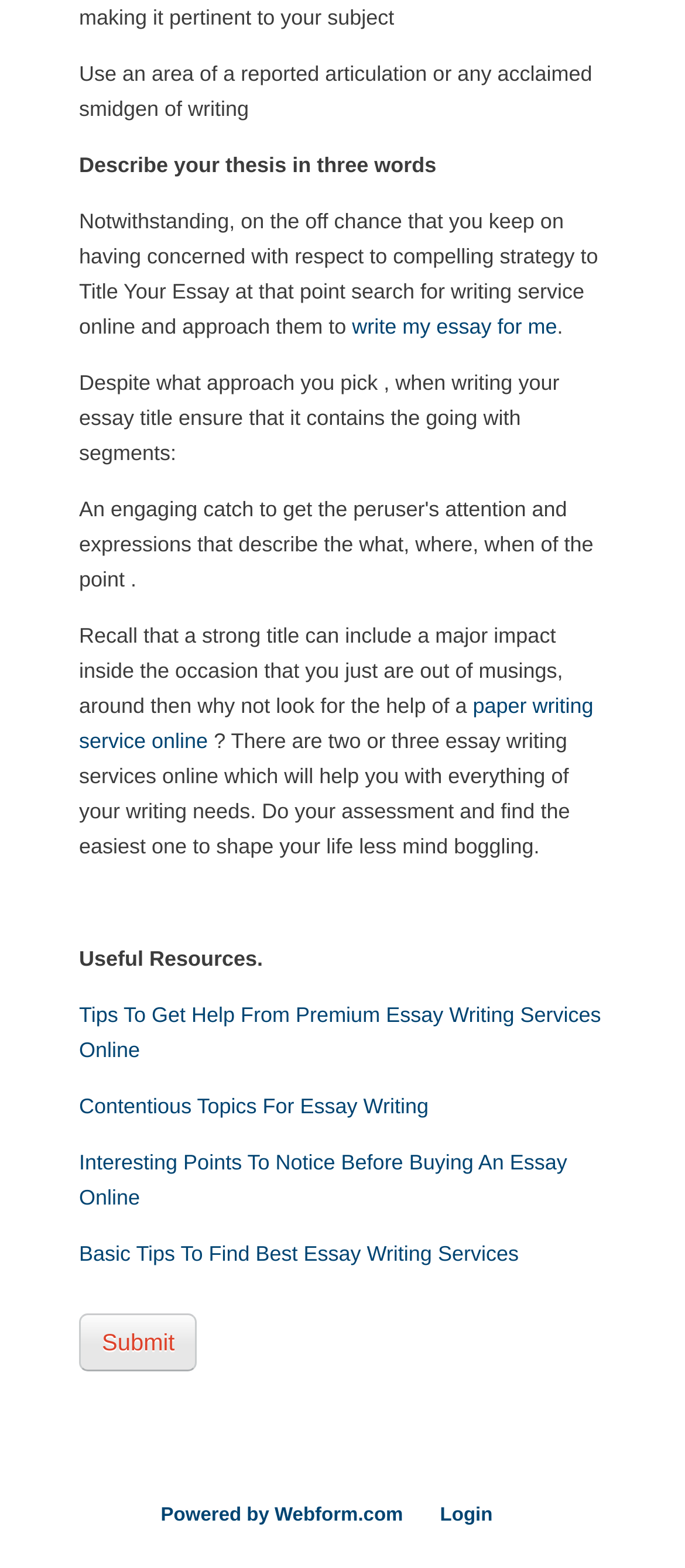How many links are available on the webpage?
Using the visual information from the image, give a one-word or short-phrase answer.

6